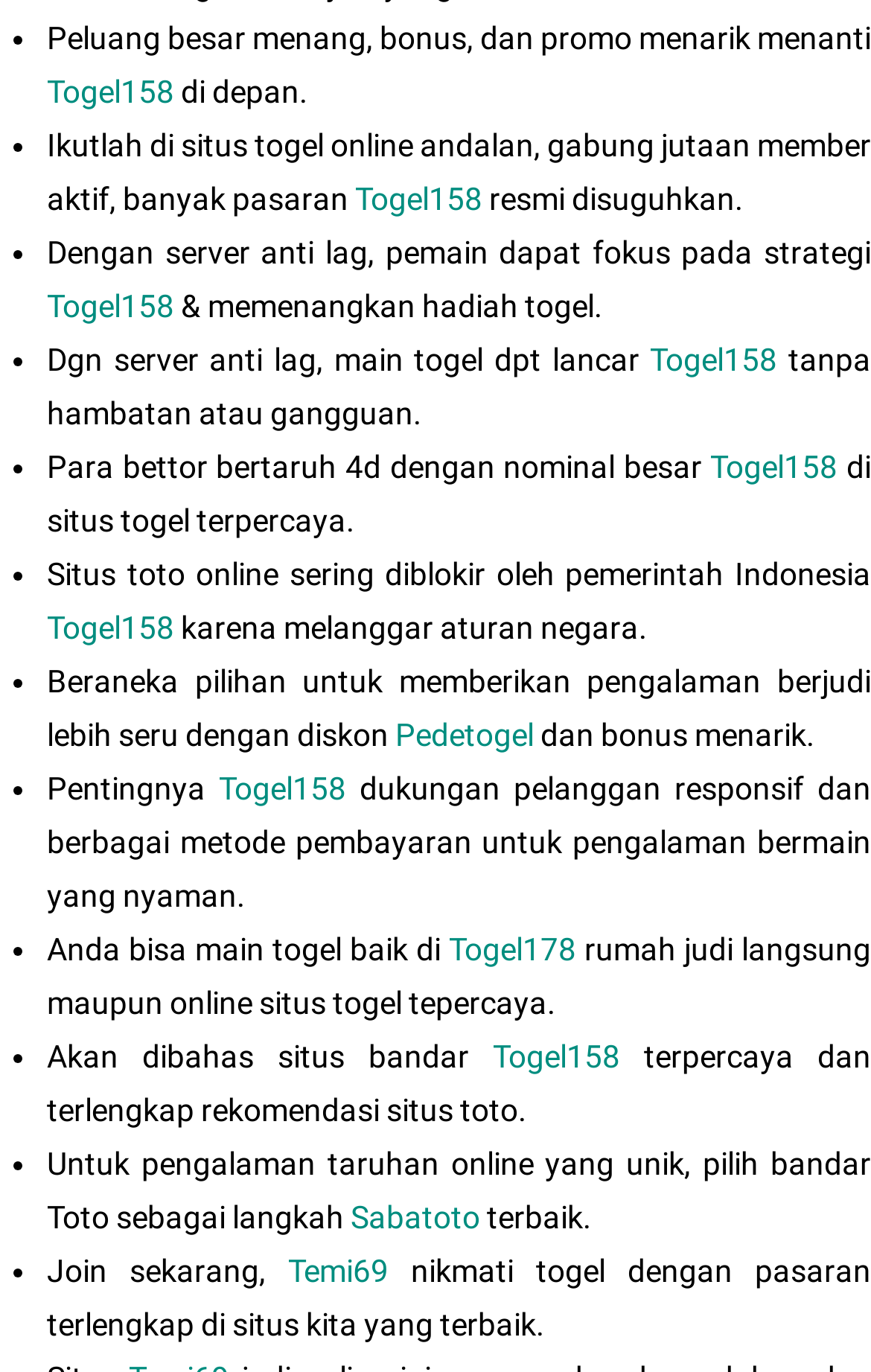Provide a brief response in the form of a single word or phrase:
What is the importance of customer support in online togel games?

Responsif and nyaman